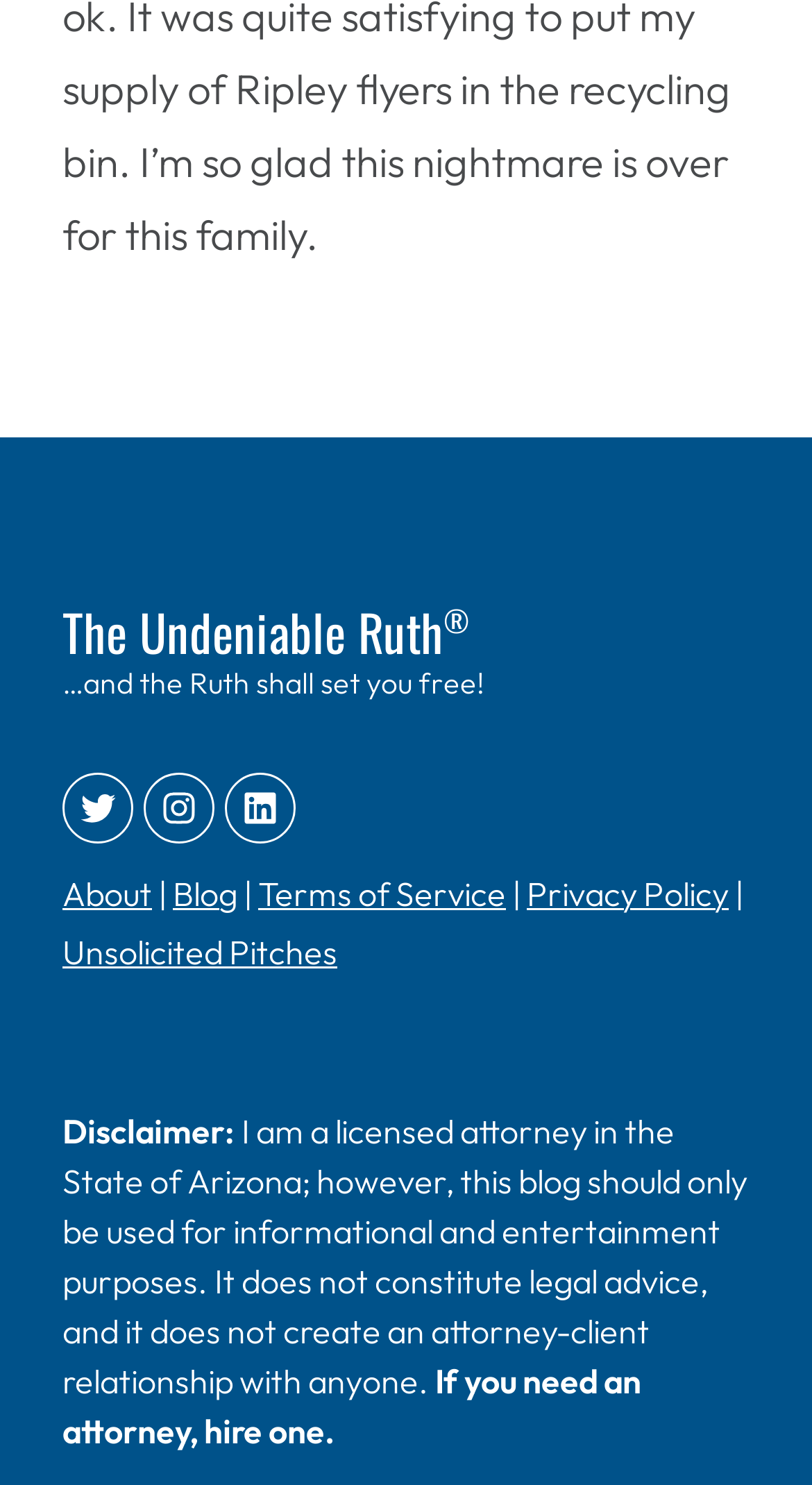Kindly determine the bounding box coordinates for the area that needs to be clicked to execute this instruction: "Read the blog".

[0.213, 0.587, 0.292, 0.615]